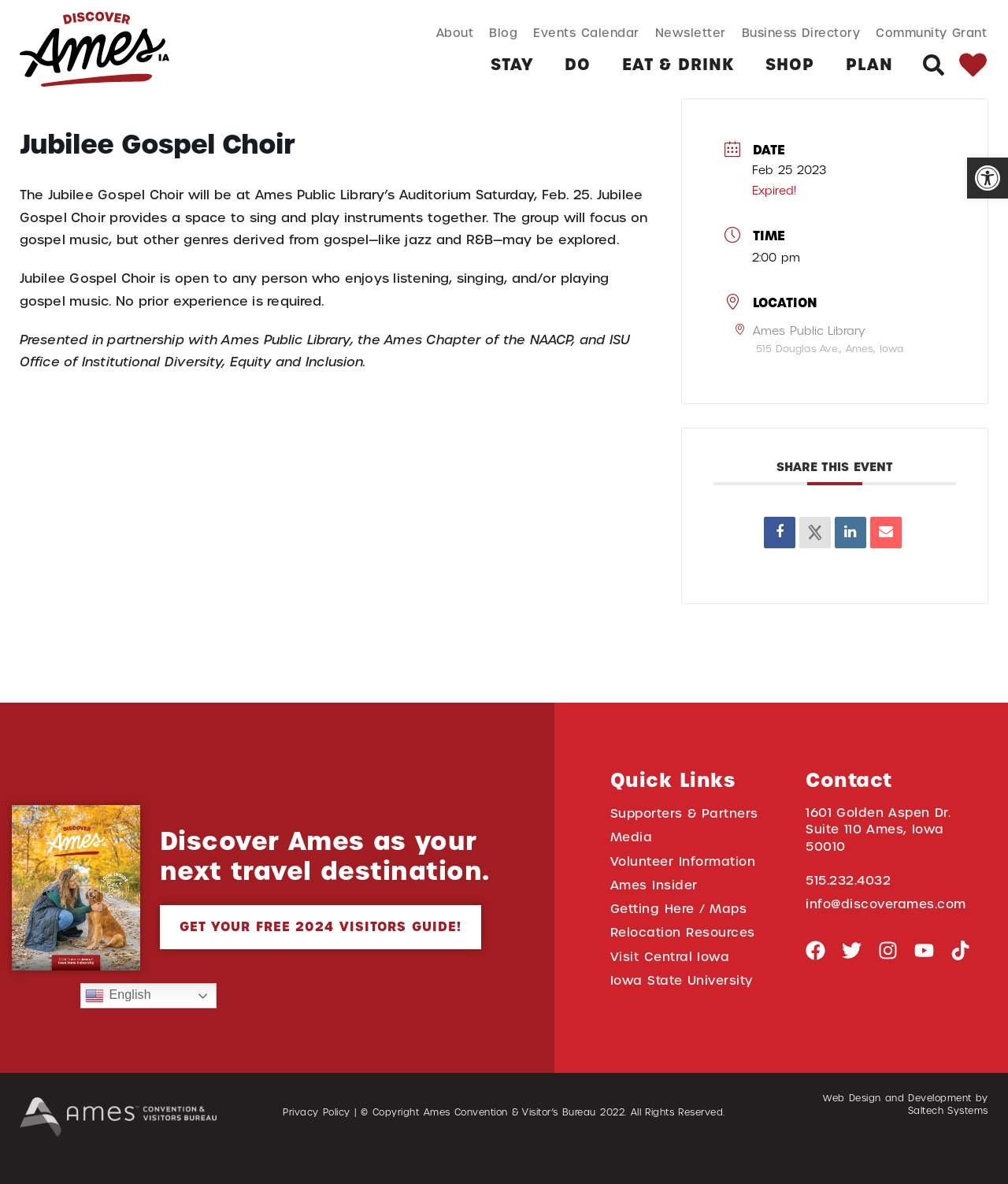Please identify the bounding box coordinates of the element's region that should be clicked to execute the following instruction: "Share this event on social media". The bounding box coordinates must be four float numbers between 0 and 1, i.e., [left, top, right, bottom].

[0.758, 0.437, 0.789, 0.463]